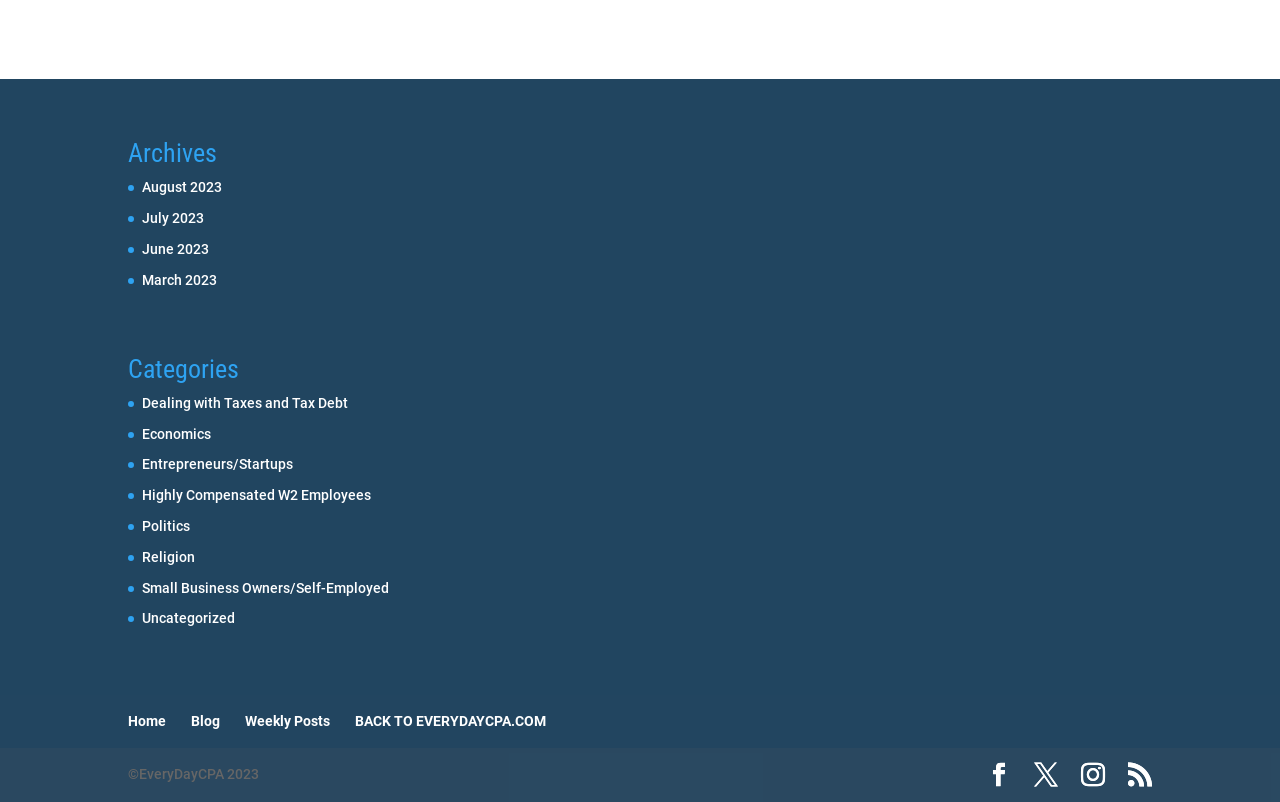Identify the bounding box coordinates for the element that needs to be clicked to fulfill this instruction: "search for something". Provide the coordinates in the format of four float numbers between 0 and 1: [left, top, right, bottom].

None